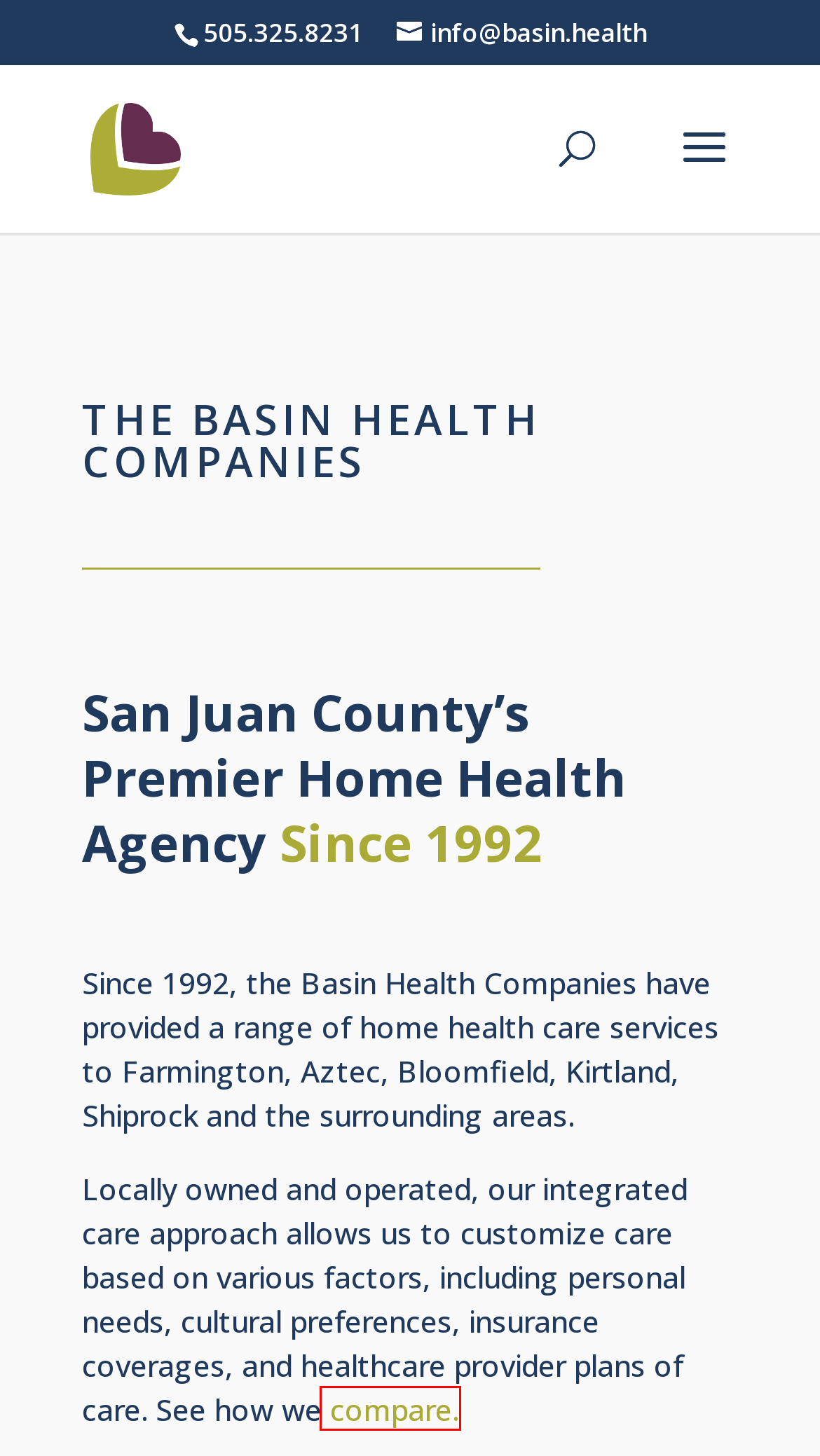Examine the screenshot of the webpage, which includes a red bounding box around an element. Choose the best matching webpage description for the page that will be displayed after clicking the element inside the red bounding box. Here are the candidates:
A. Basin Home Health - Basin Health Companies
B. PALS - Basin Health Companies
C. Medicare.gov
D. Blog - Basin Health Companies
E. Contact - Basin Health Companies
F. In-Home Care – What is it? - Basin Health Companies
G. End-of-Life Care - Basin Health Companies
H. Ryan Umlauf - Basin Health Companies

C